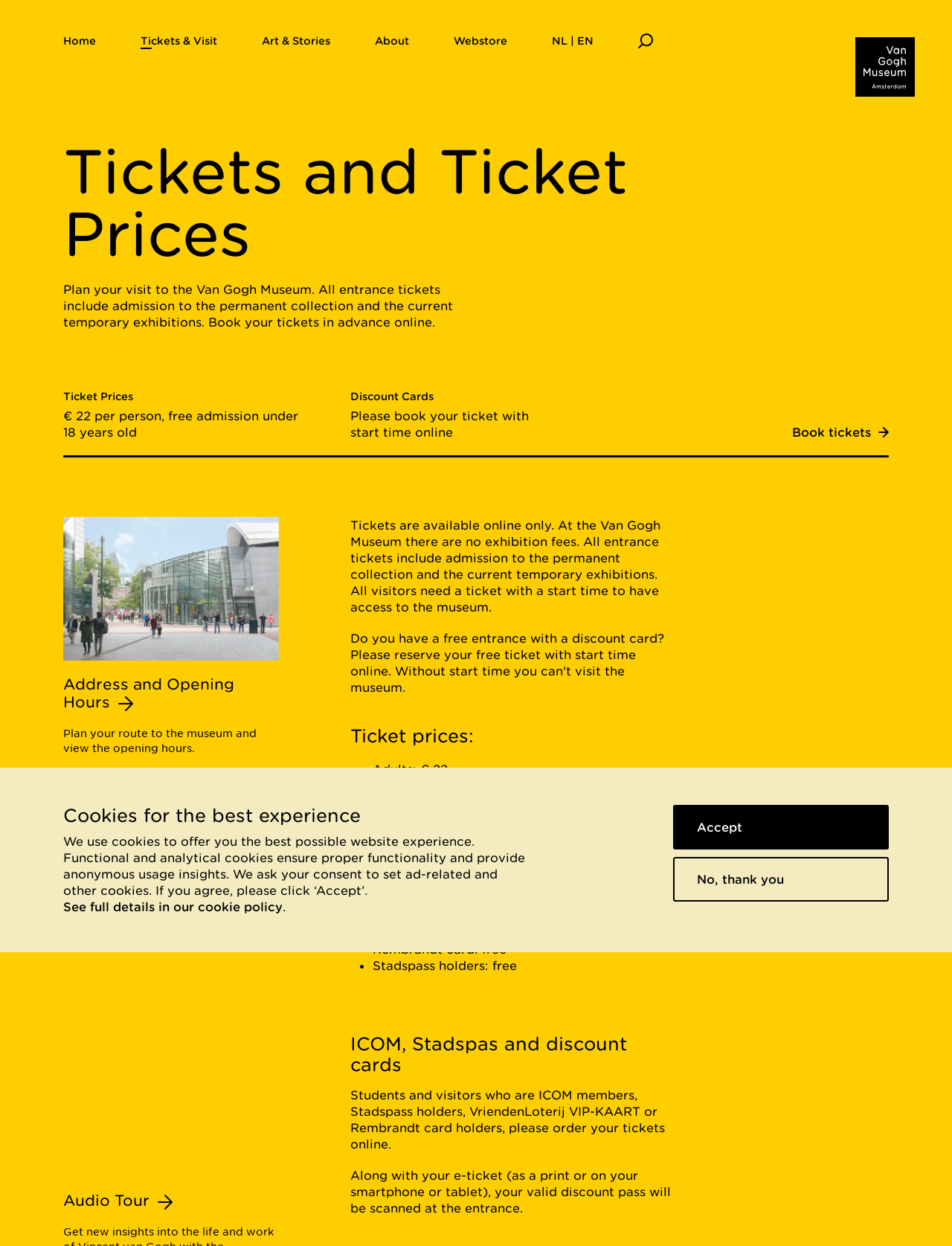Please specify the bounding box coordinates of the area that should be clicked to accomplish the following instruction: "Edit the page". The coordinates should consist of four float numbers between 0 and 1, i.e., [left, top, right, bottom].

None